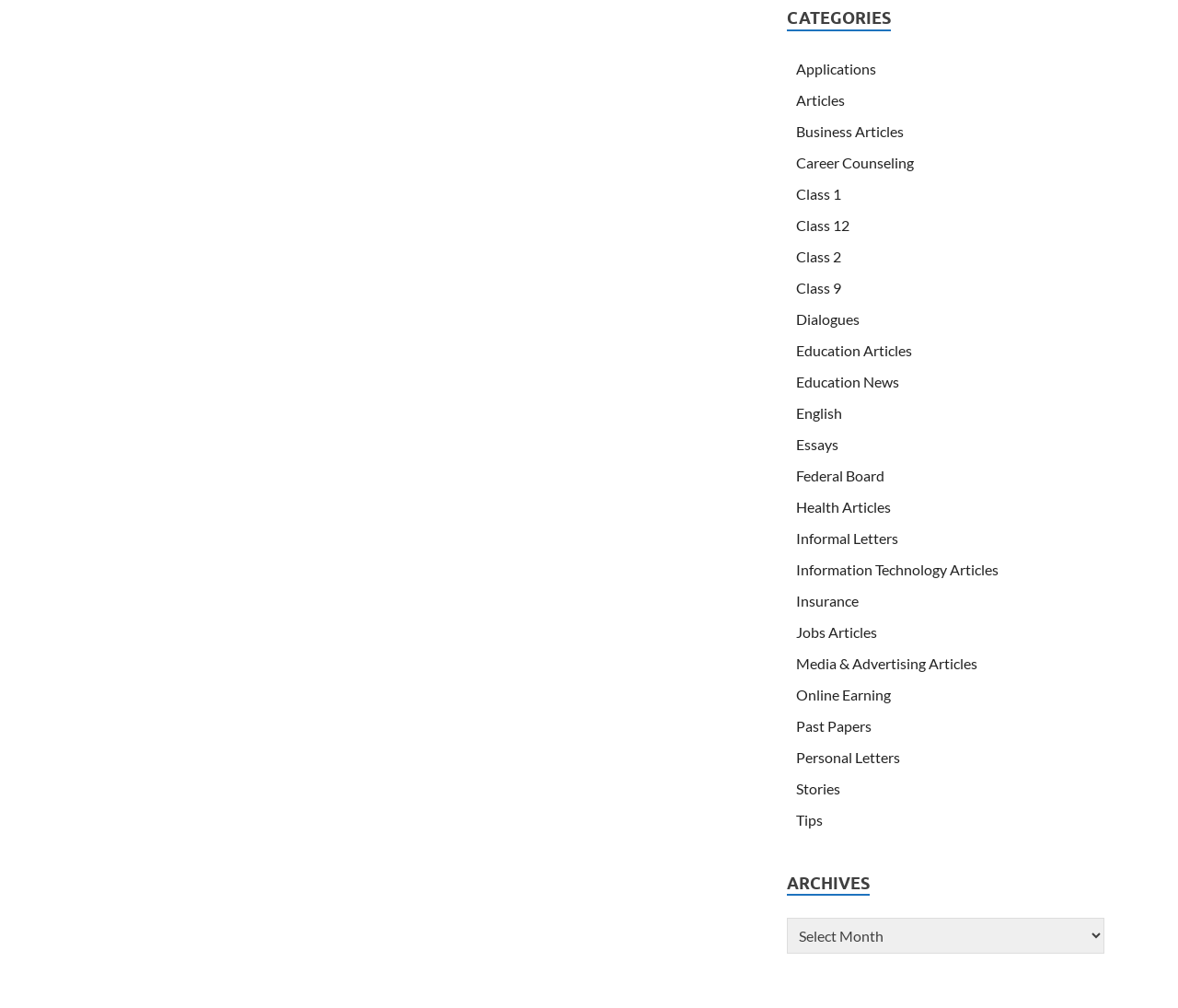What is the first category listed?
Refer to the image and provide a one-word or short phrase answer.

Applications